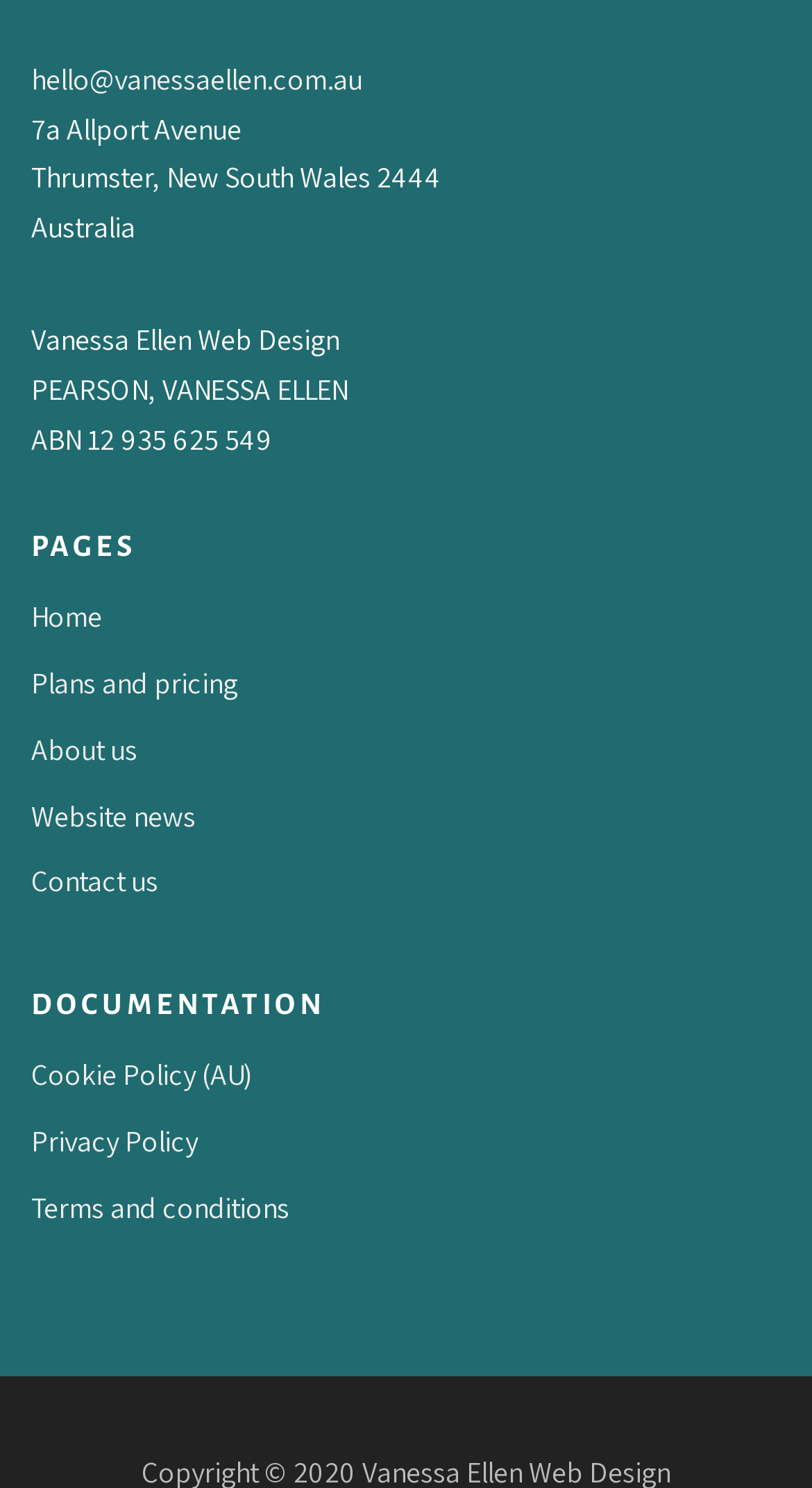What is the address of Vanessa Ellen Web Design?
Provide a comprehensive and detailed answer to the question.

The address is composed of several parts, including the street address, suburb, state, postcode, and country, which can be found in the top section of the webpage.